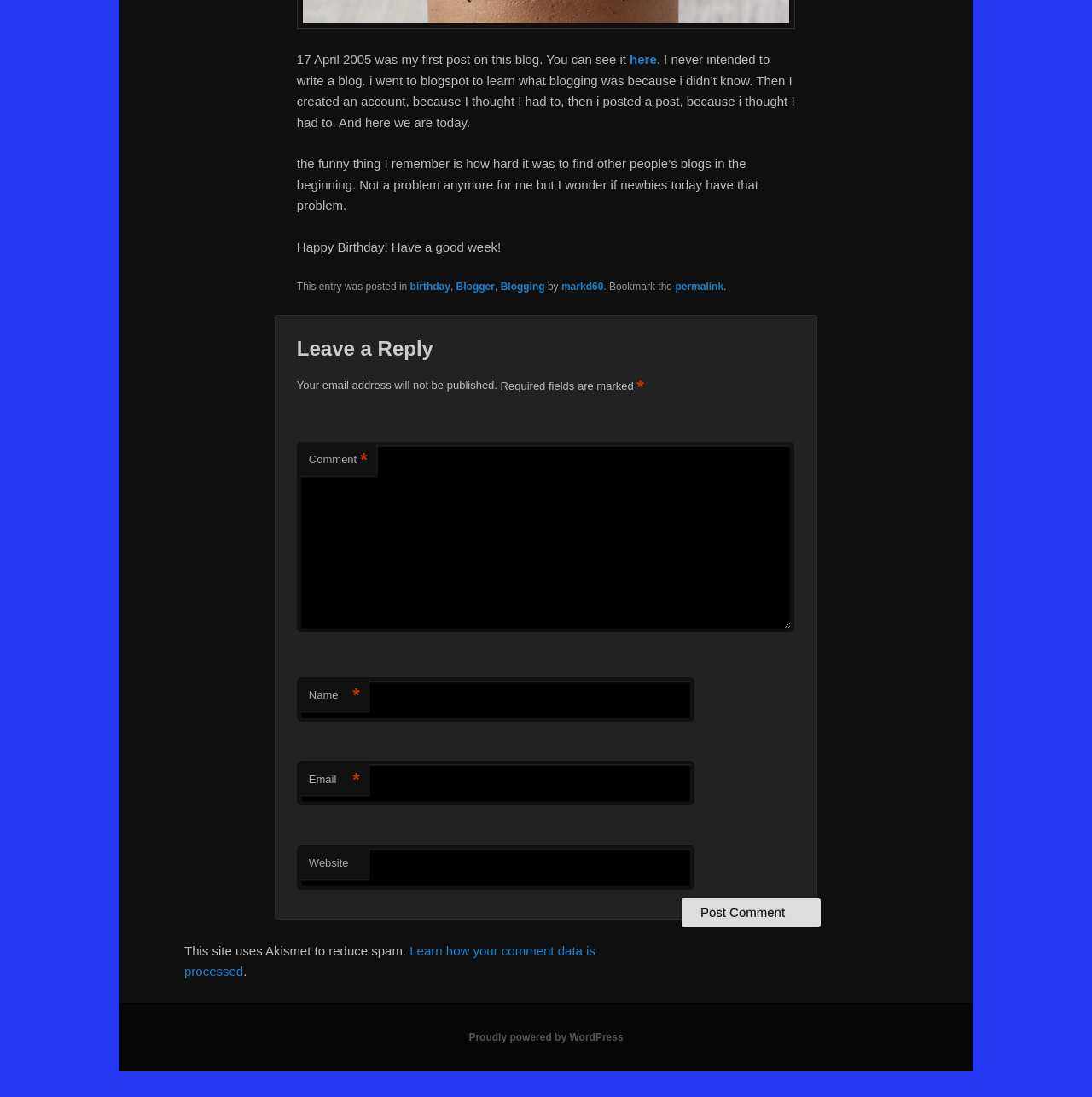How many fields are required to leave a comment?
Please provide a comprehensive answer based on the information in the image.

The required fields can be found in the comment section, where it says 'Name *', 'Email *', and 'Comment *', indicating that these three fields are required to leave a comment.